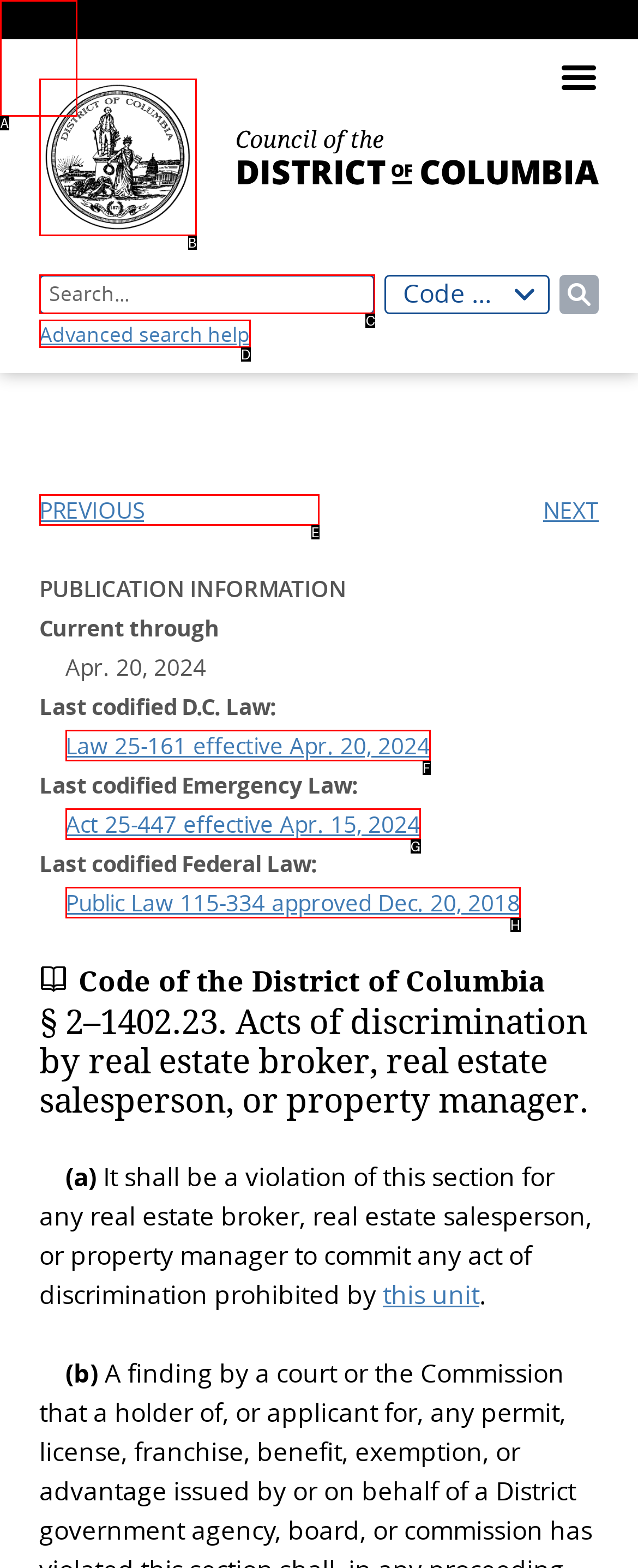Decide which letter you need to select to fulfill the task: Search for a law
Answer with the letter that matches the correct option directly.

C